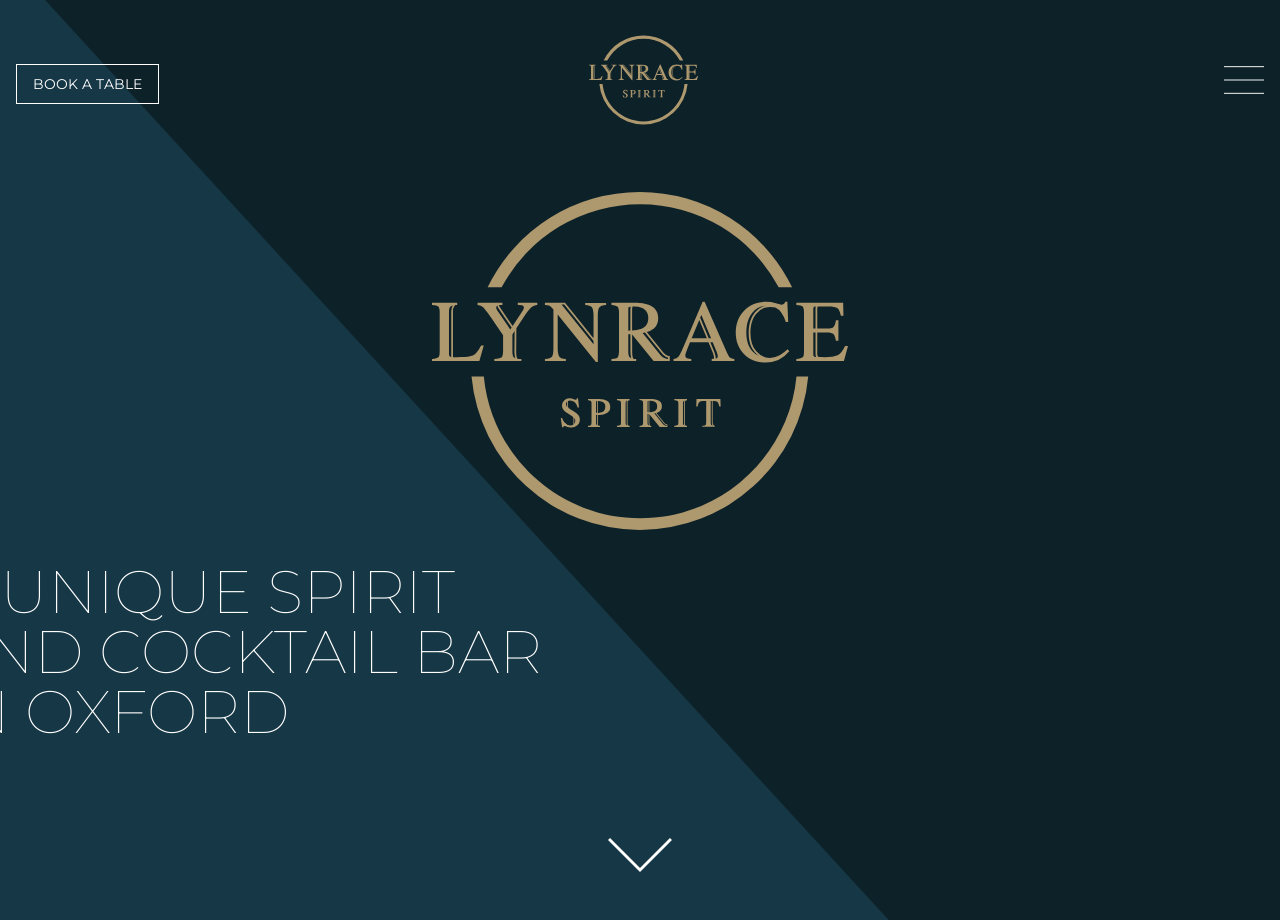How many images are on the webpage?
Could you give a comprehensive explanation in response to this question?

There are at least three images on the webpage, one with the text 'Lynrace', one with no text, and one with no text inside the button with the text 'Scroll down'.